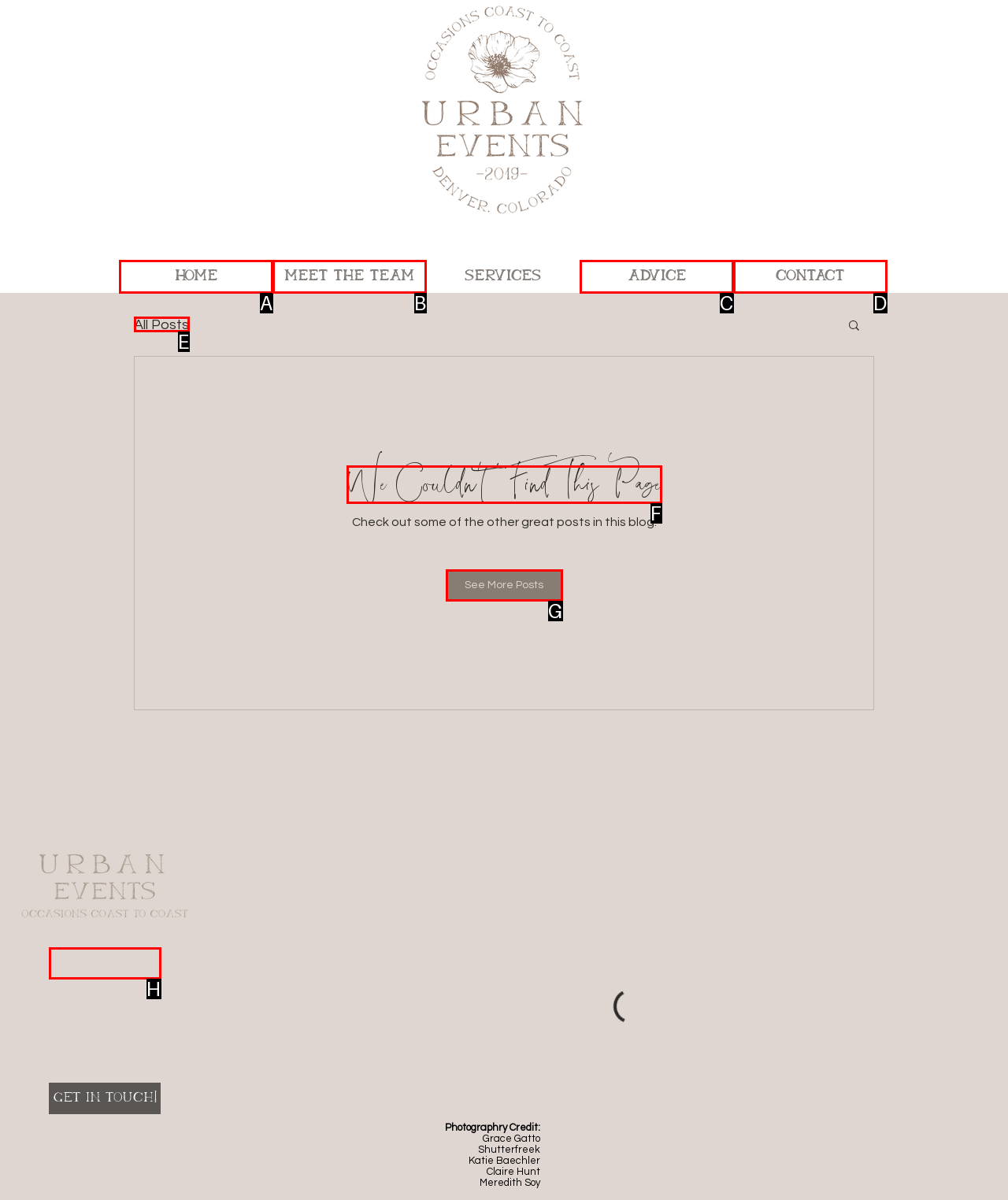Given the description: We Couldn’t Find This Page, identify the matching HTML element. Provide the letter of the correct option.

F